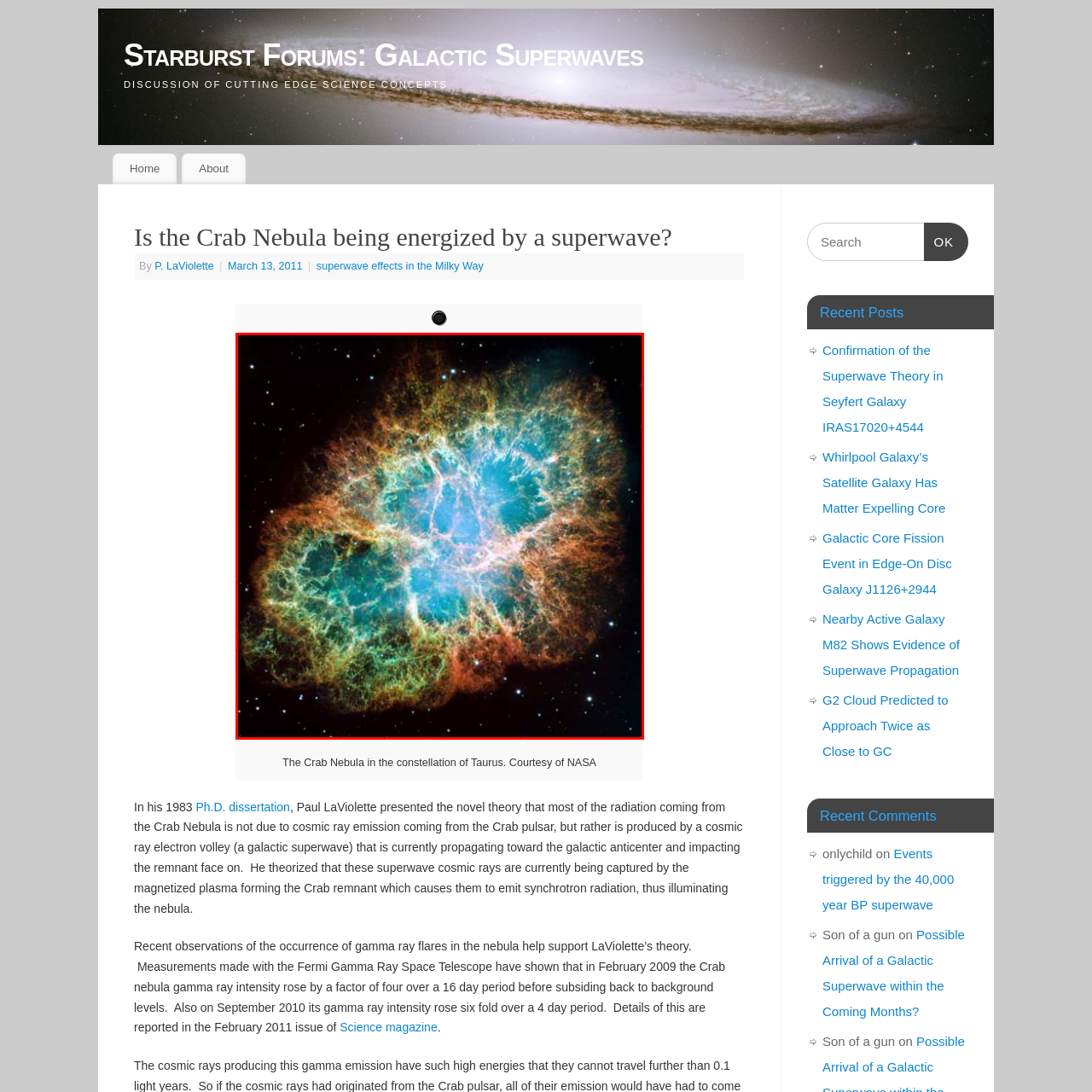Inspect the section within the red border, What is the source of the image? Provide a one-word or one-phrase answer.

NASA